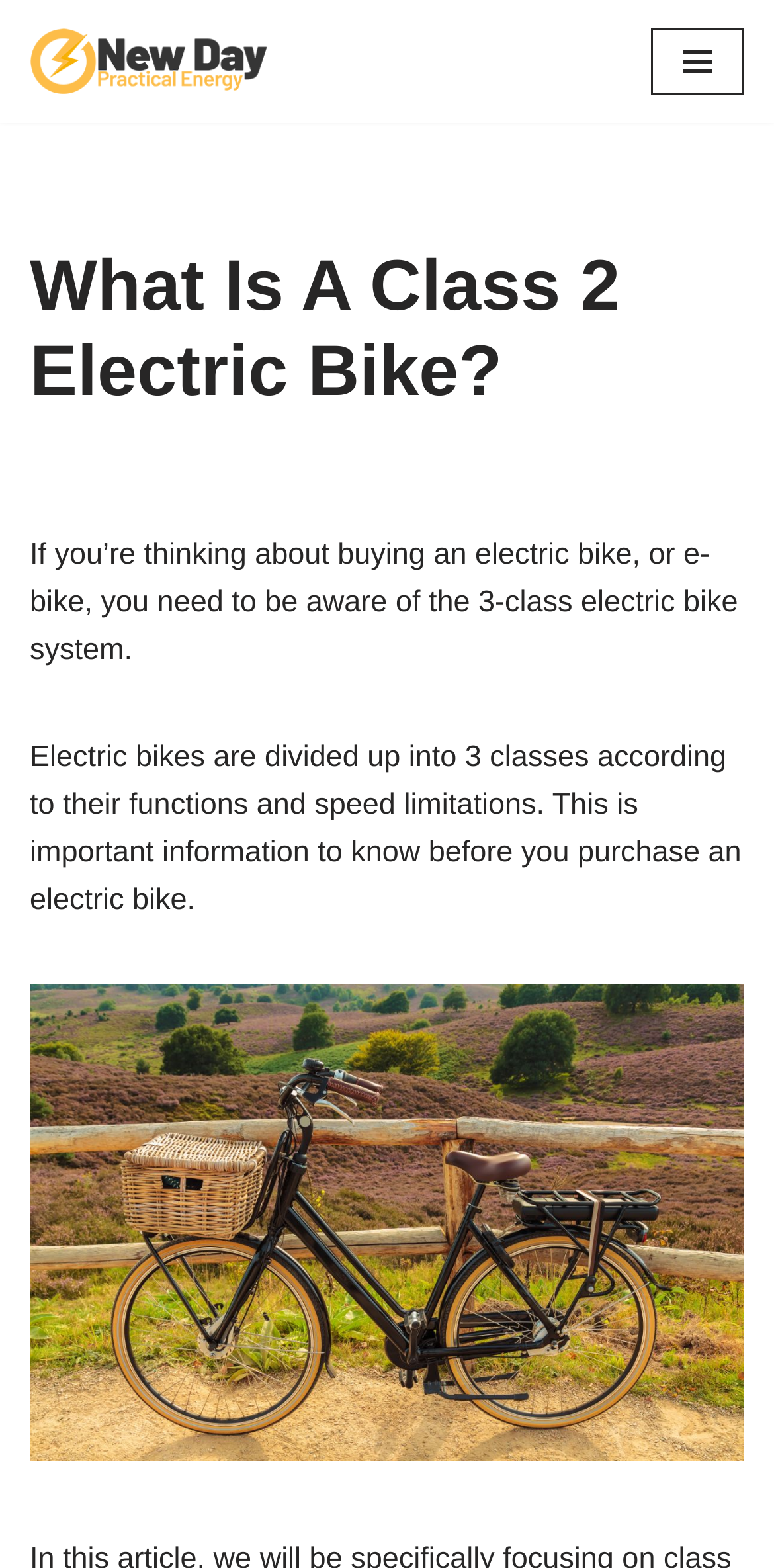Determine the title of the webpage and give its text content.

What Is A Class 2 Electric Bike?